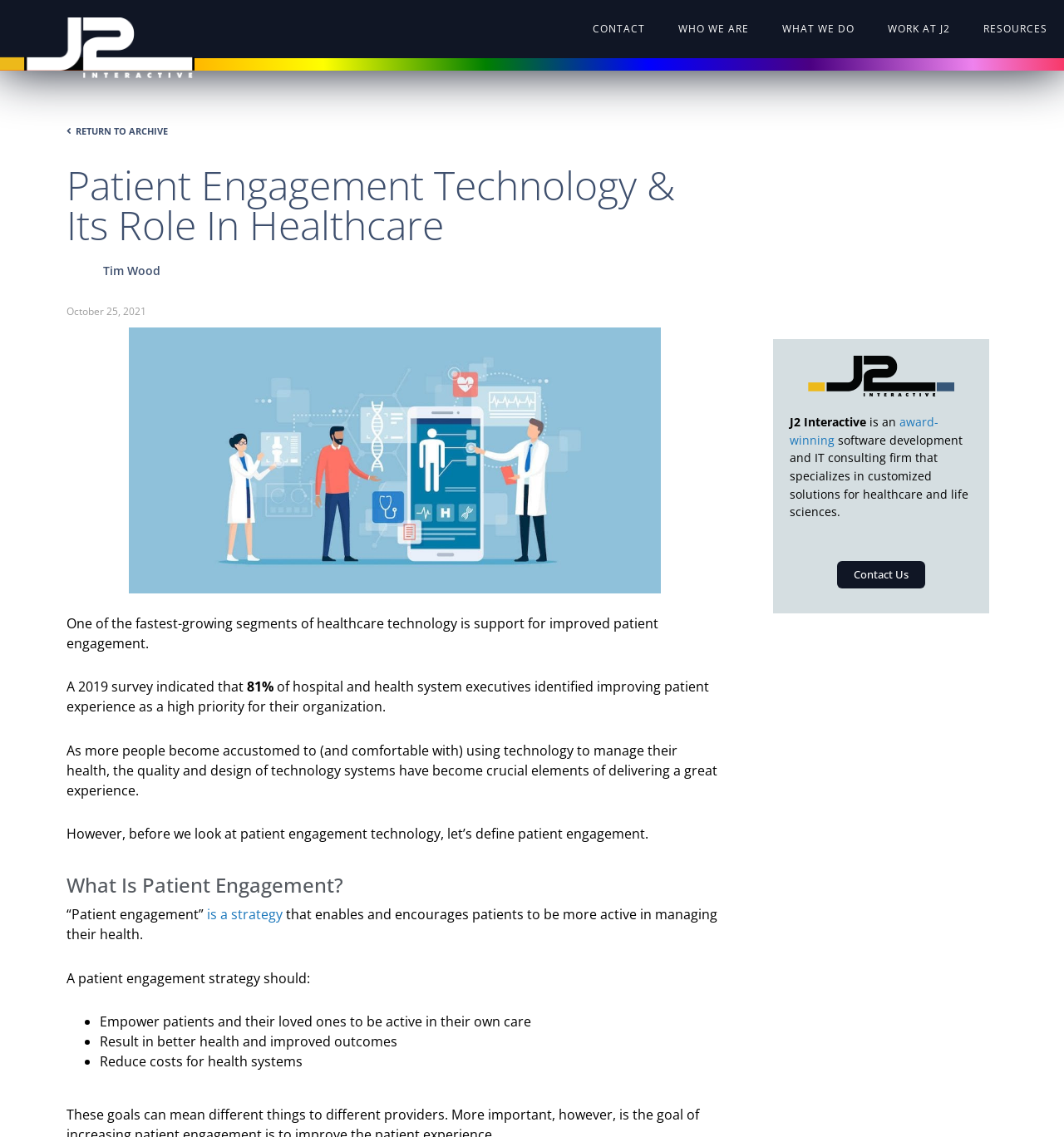Locate the bounding box coordinates of the area that needs to be clicked to fulfill the following instruction: "Read the 'What Is Patient Engagement?' heading". The coordinates should be in the format of four float numbers between 0 and 1, namely [left, top, right, bottom].

[0.062, 0.767, 0.68, 0.79]